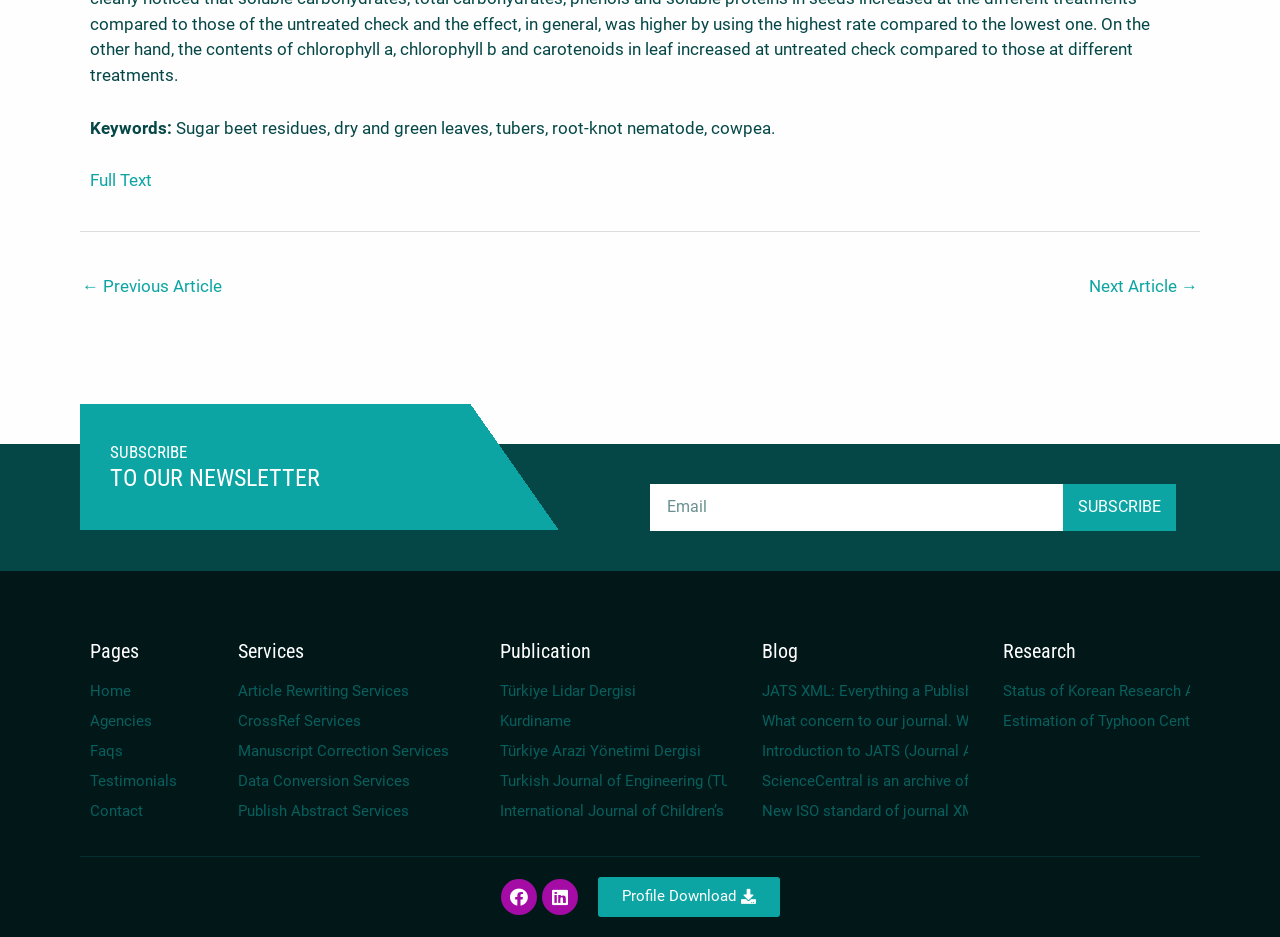Determine the bounding box coordinates in the format (top-left x, top-left y, bottom-right x, bottom-right y). Ensure all values are floating point numbers between 0 and 1. Identify the bounding box of the UI element described by: Türkiye Lidar Dergisi

[0.391, 0.726, 0.568, 0.748]